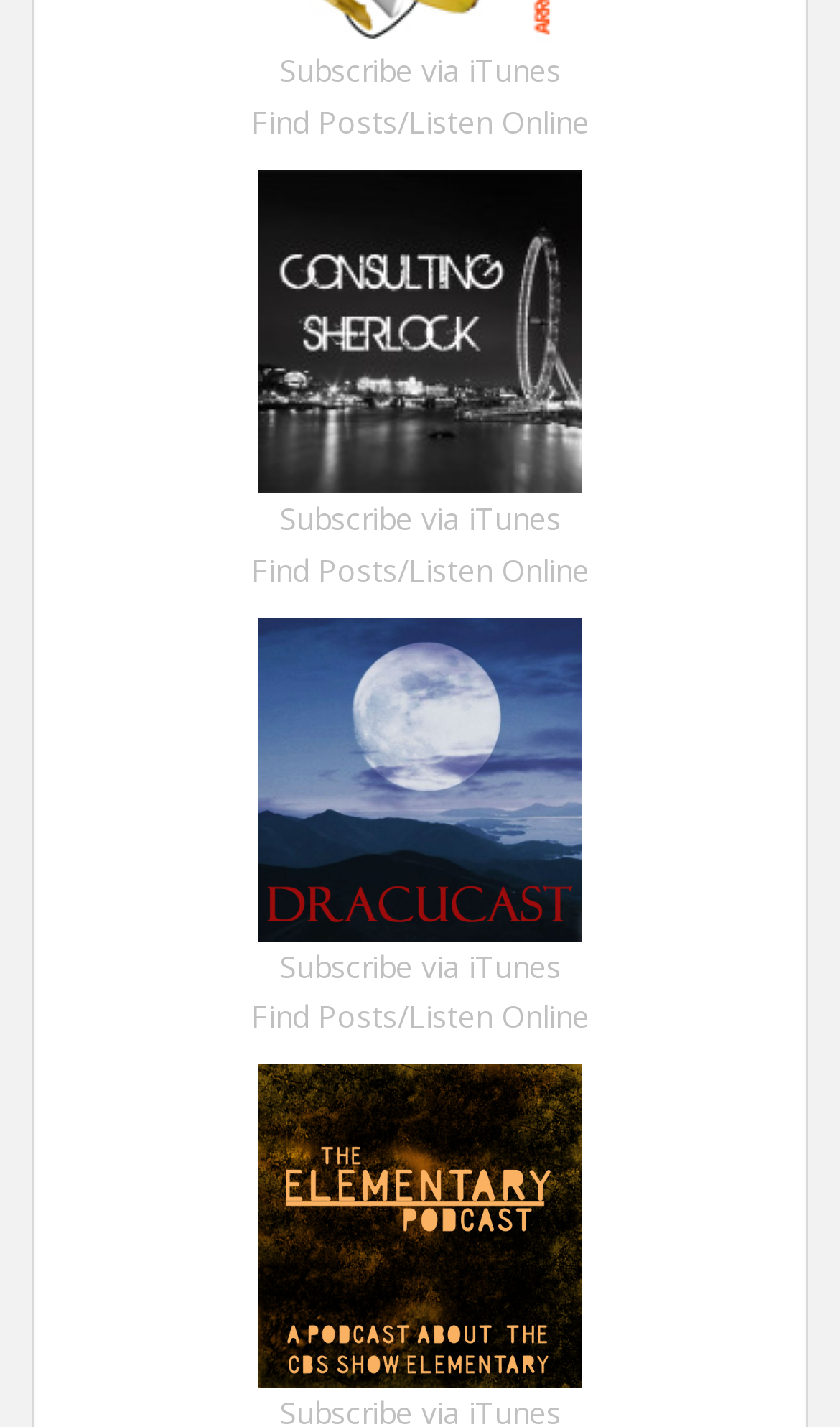Use a single word or phrase to answer the question: How many links are there on the webpage?

9